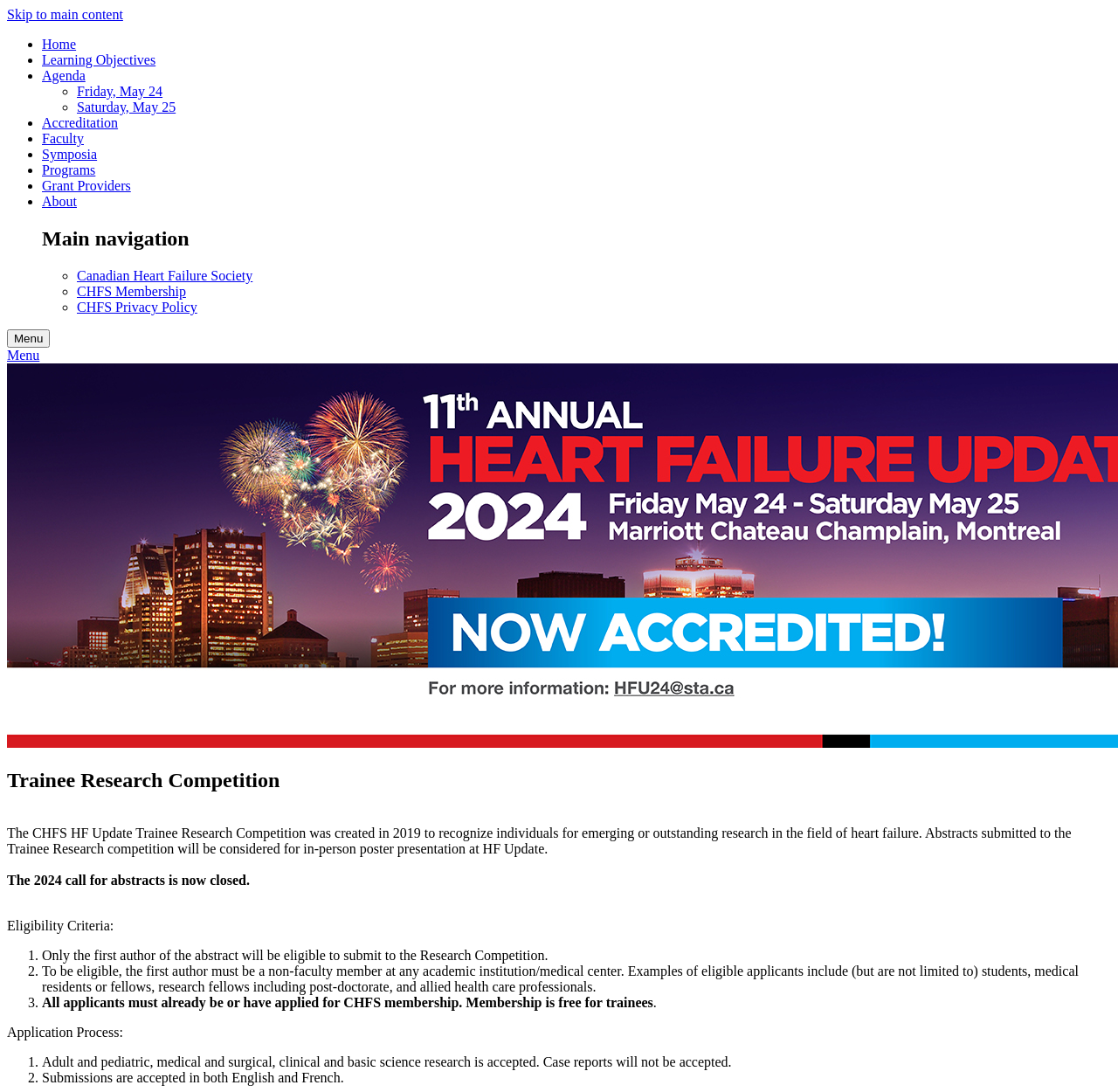What type of research is accepted?
Based on the image, answer the question with as much detail as possible.

The webpage states that adult and pediatric, medical and surgical, clinical and basic science research is accepted, but case reports will not be accepted.